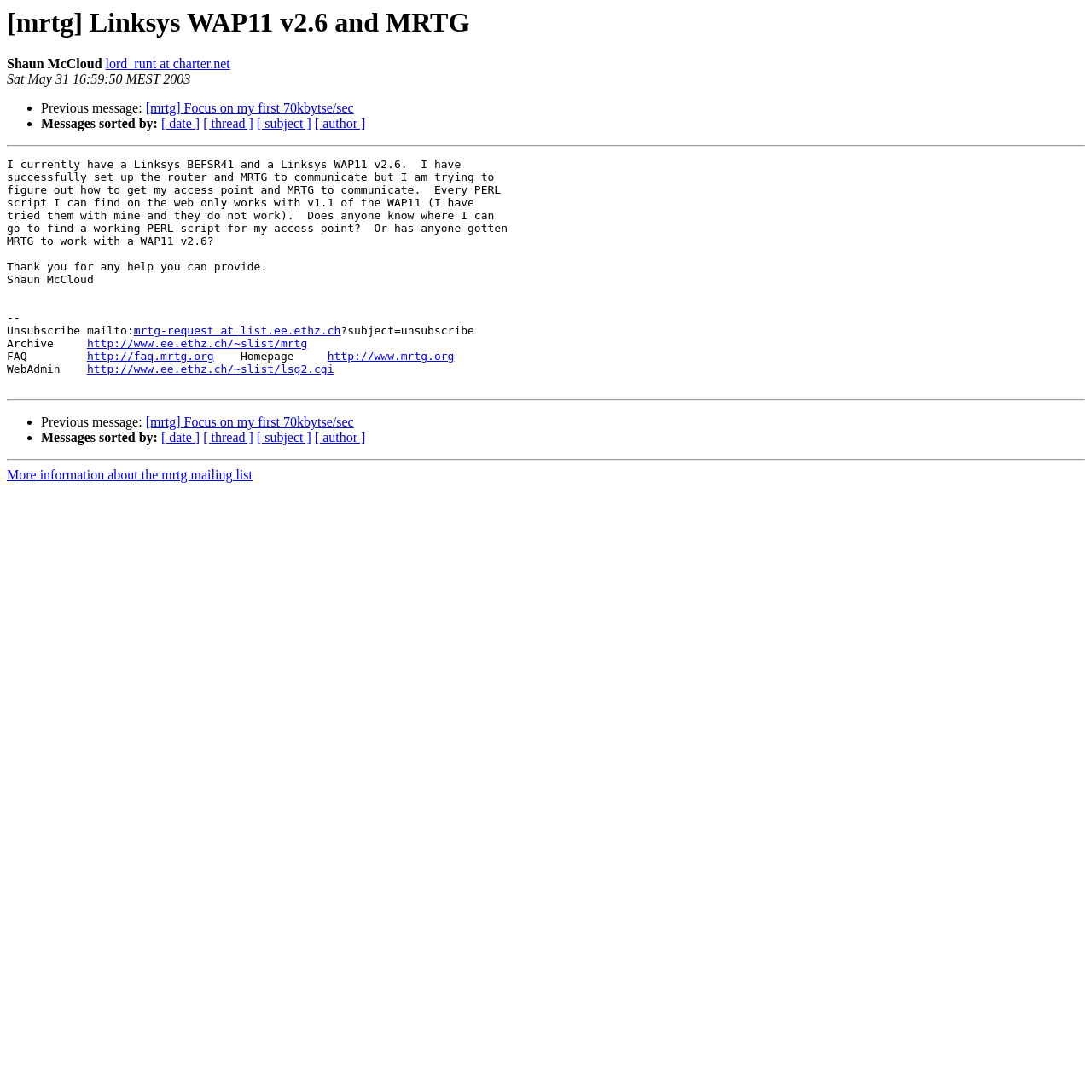Please find the bounding box for the following UI element description. Provide the coordinates in (top-left x, top-left y, bottom-right x, bottom-right y) format, with values between 0 and 1: [ thread ]

[0.186, 0.107, 0.232, 0.12]